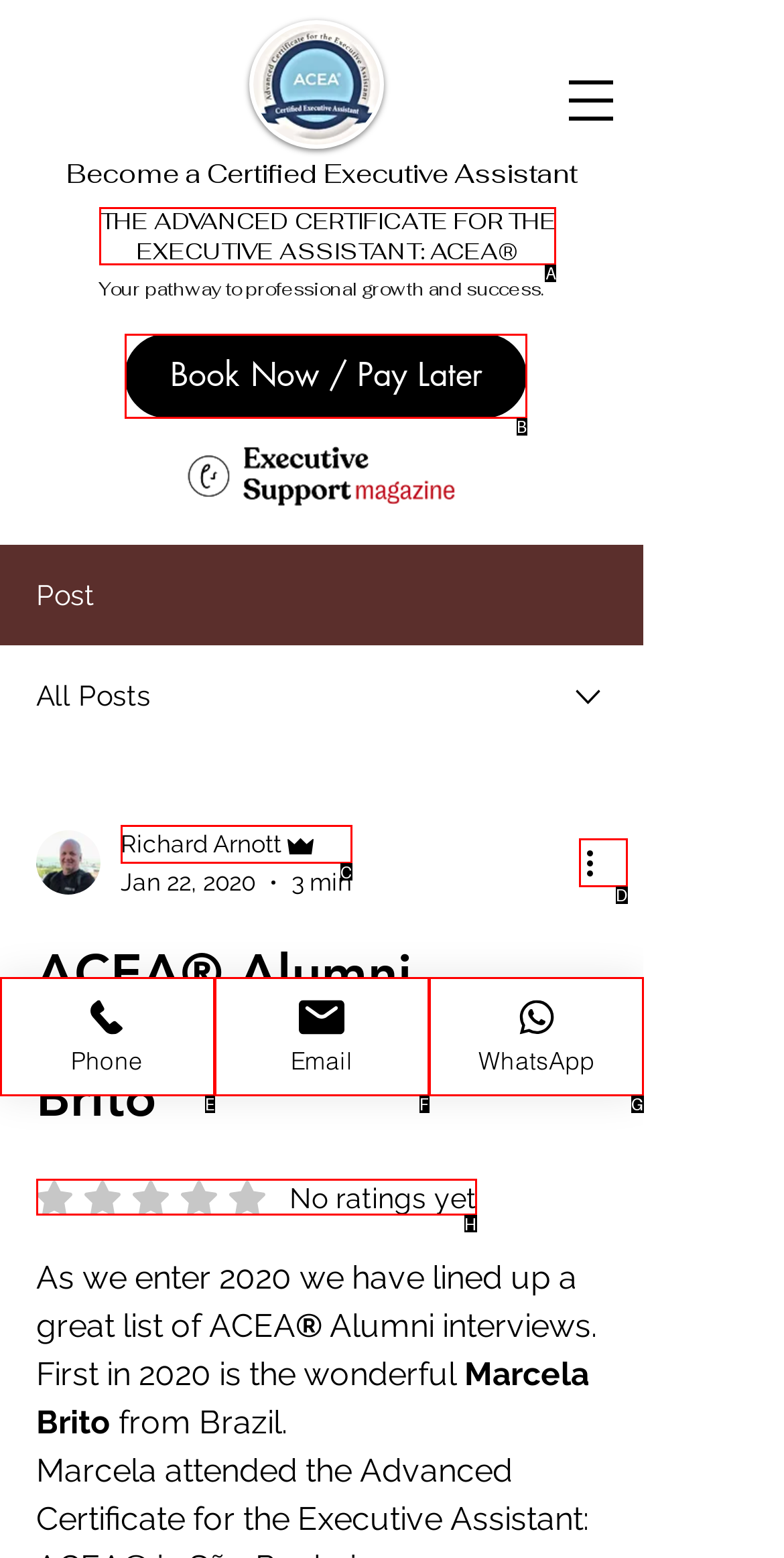Select the appropriate HTML element to click on to finish the task: Read the article 'What to Consider Before Trying New Supplements'.
Answer with the letter corresponding to the selected option.

None